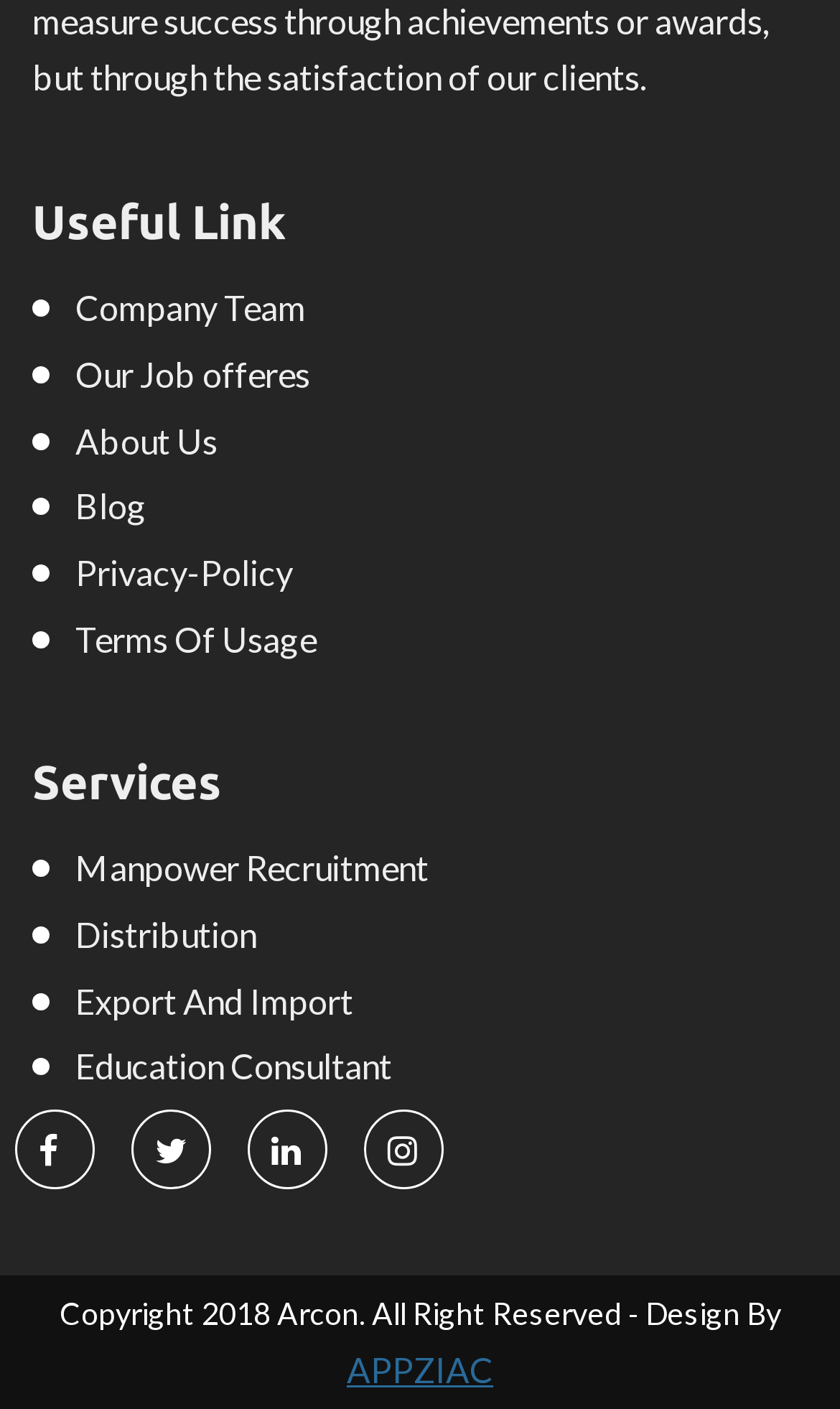Please identify the coordinates of the bounding box that should be clicked to fulfill this instruction: "View company team".

[0.038, 0.203, 0.364, 0.232]